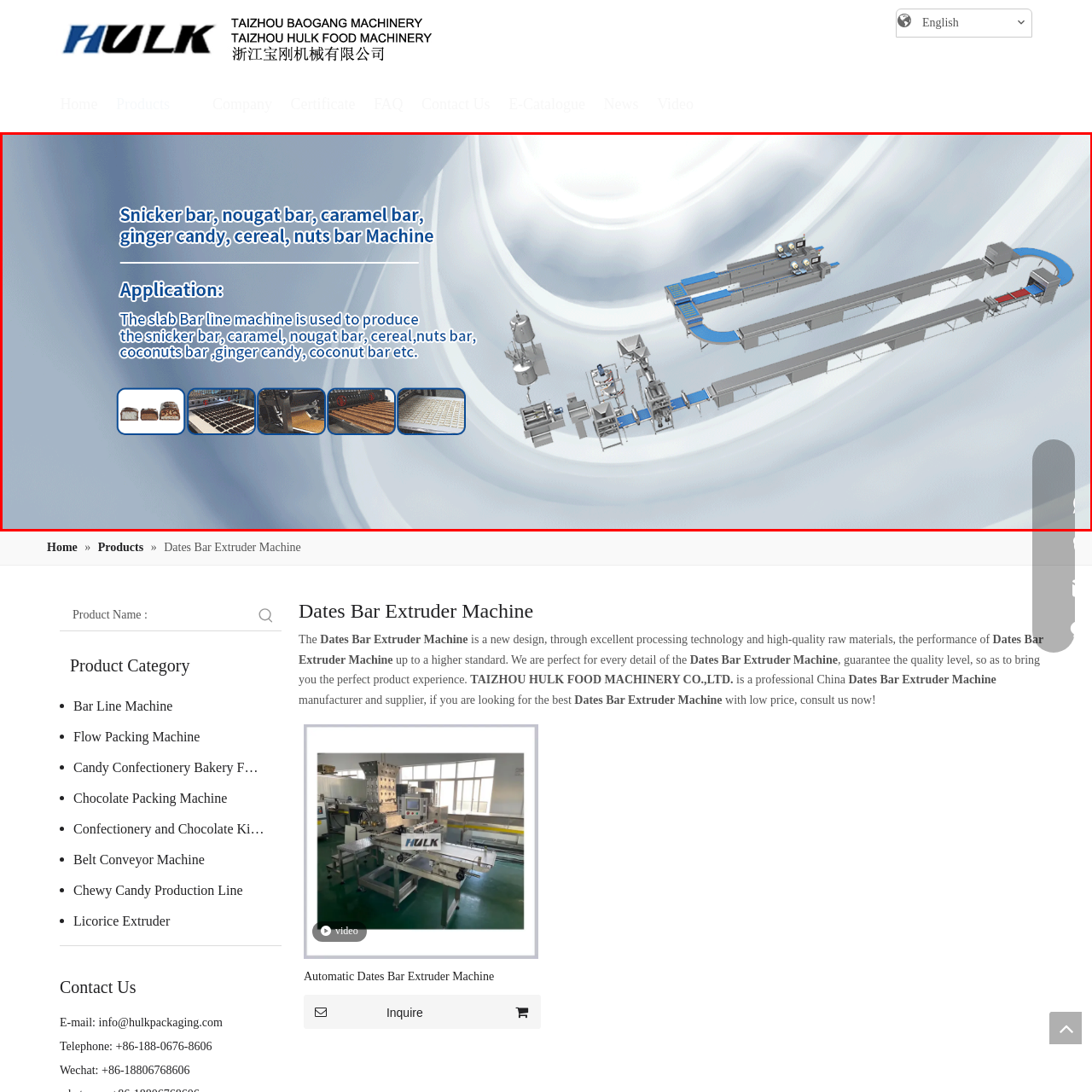Give a detailed narrative of the image enclosed by the red box.

The image showcases a detailed layout of a versatile slab bar production line designed for manufacturing a variety of snack bars, including snicker bars, nougat bars, caramel bars, and more. It features an array of machinery interconnected by conveyor belts, highlighting the efficient workflow of the entire process. The section labeled "Application" outlines the machine's capabilities, emphasizing its utility in producing numerous products such as cereals, nuts bars, and ginger candy. The visual elements provide a clear perspective on how the individual components operate together, facilitating the creation of diverse snack options in a streamlined manner.